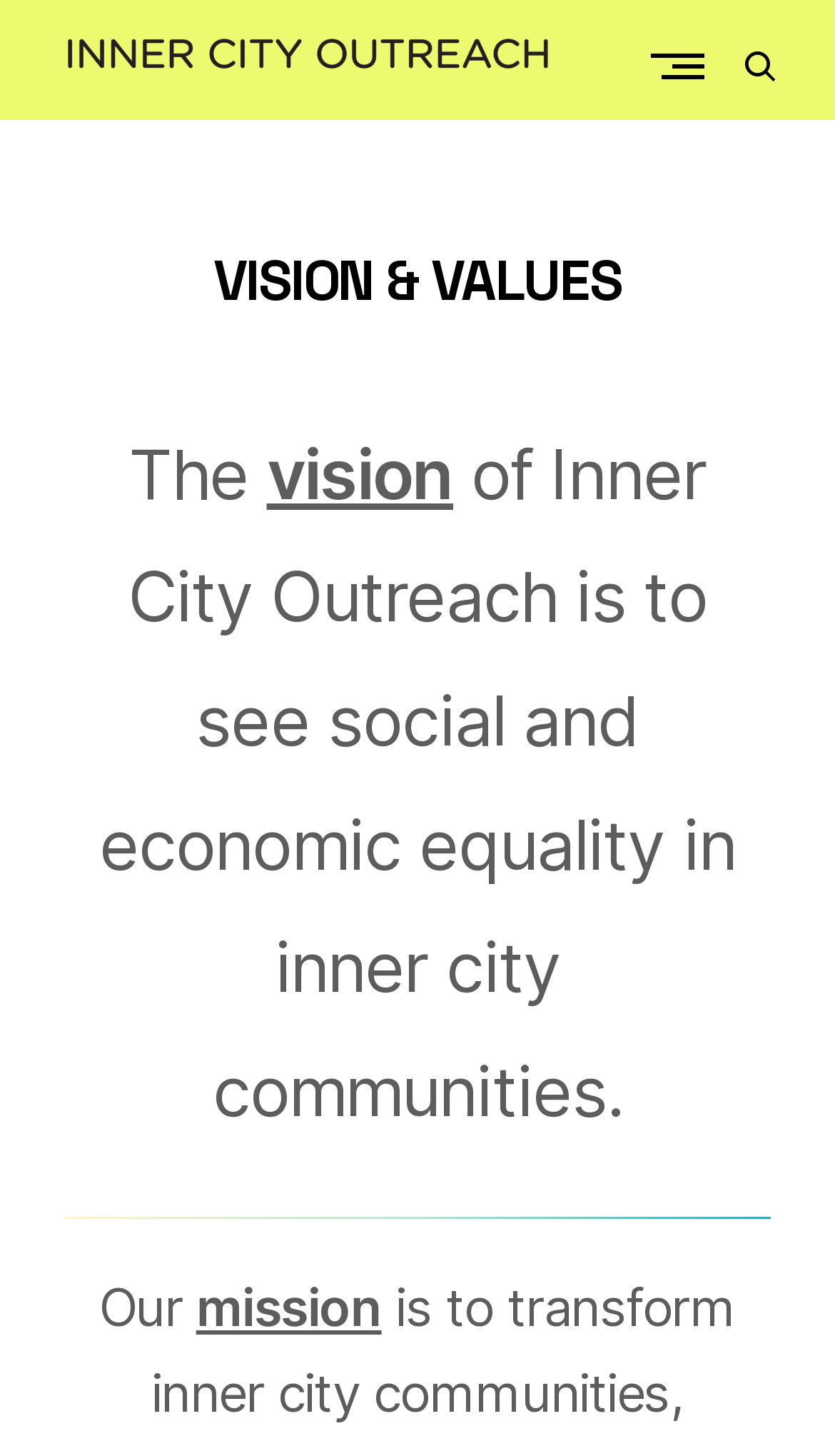What is the name of the organization?
Answer the question with as much detail as possible.

I found the name of the organization by looking at the logo wordmark at the top left corner of the webpage, which says 'Inner City Outreach'.